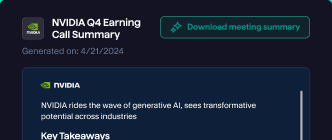Using the information shown in the image, answer the question with as much detail as possible: What is the color of the background?

The overall design of the image features a dark background, which creates a professional and modern look suitable for financial reporting.